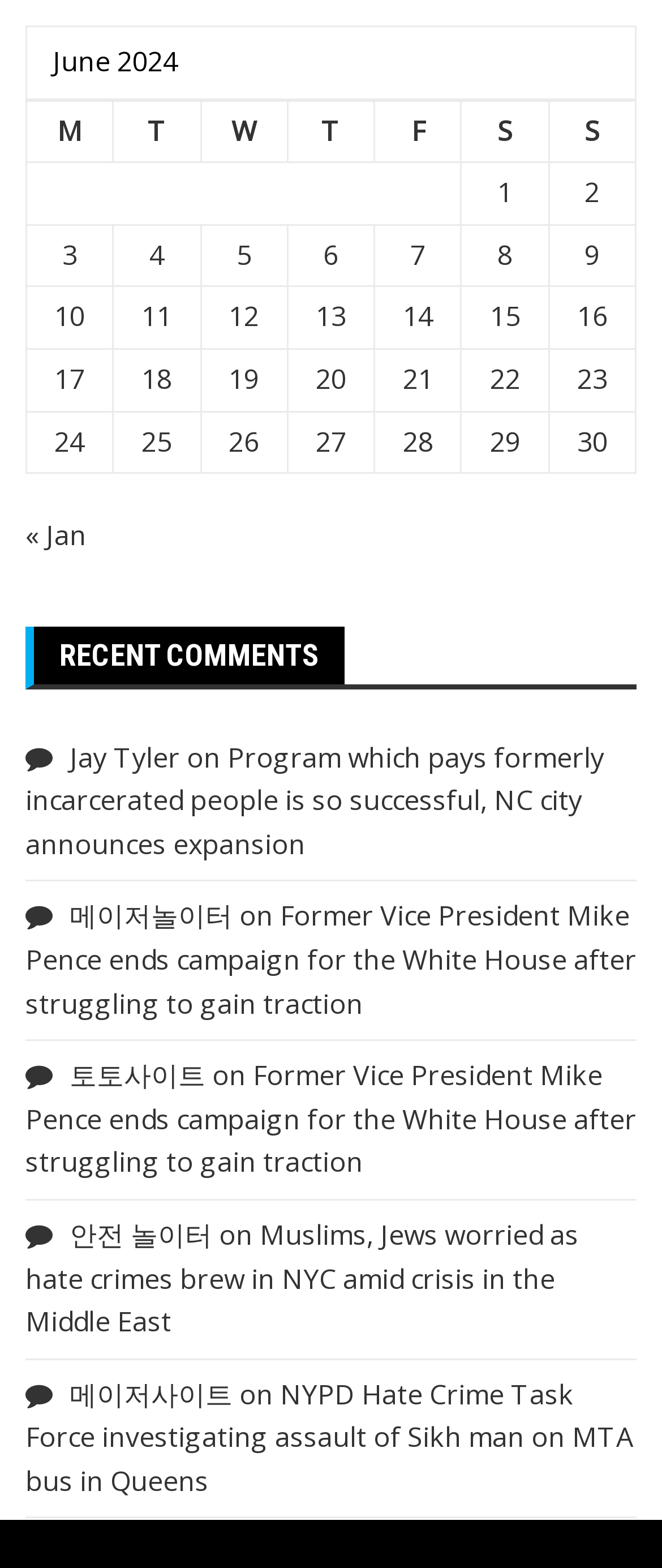What is the month displayed in the table?
Refer to the image and provide a one-word or short phrase answer.

June 2024